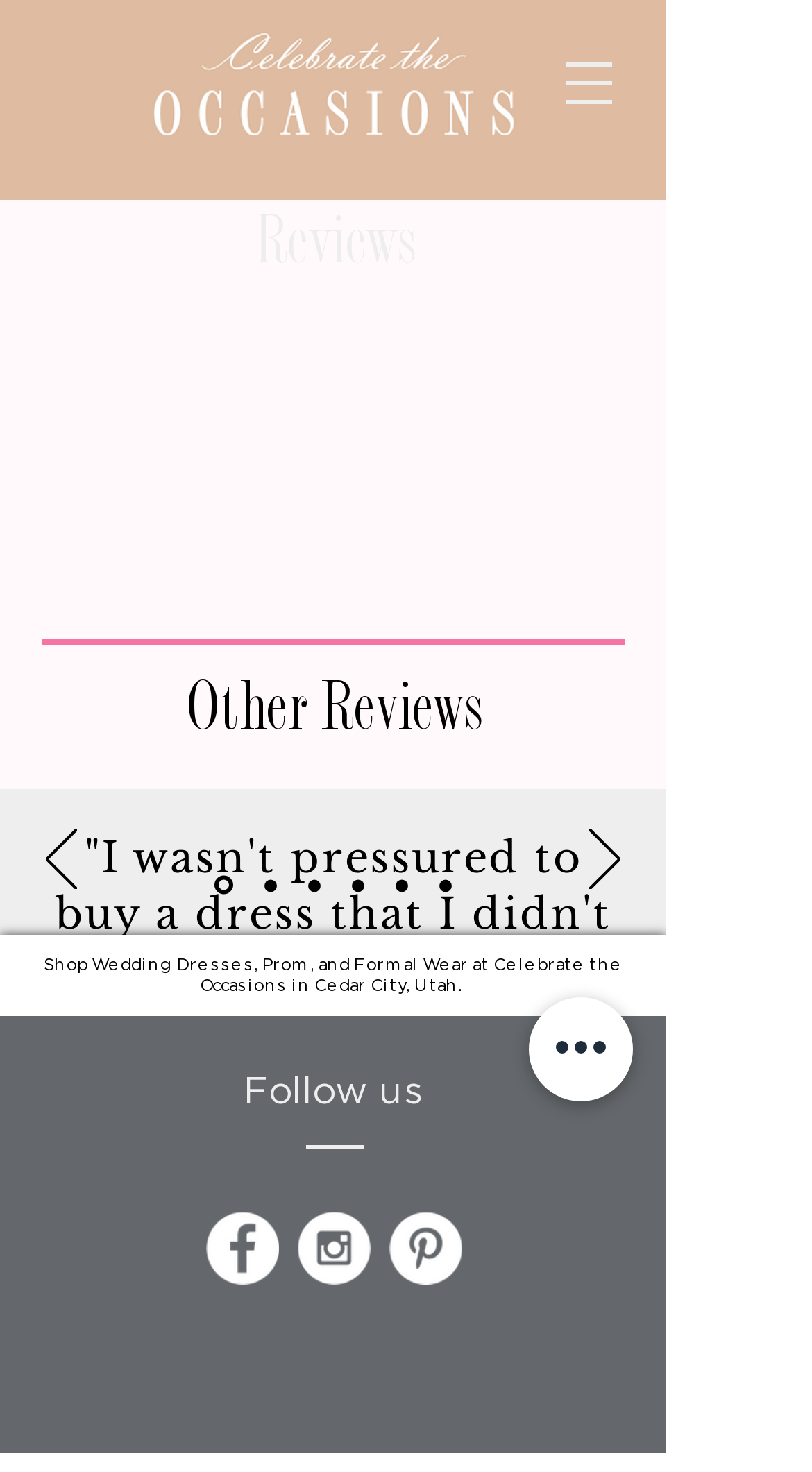What is the main purpose of this website?
Please provide a single word or phrase as your answer based on the image.

Wedding dresses